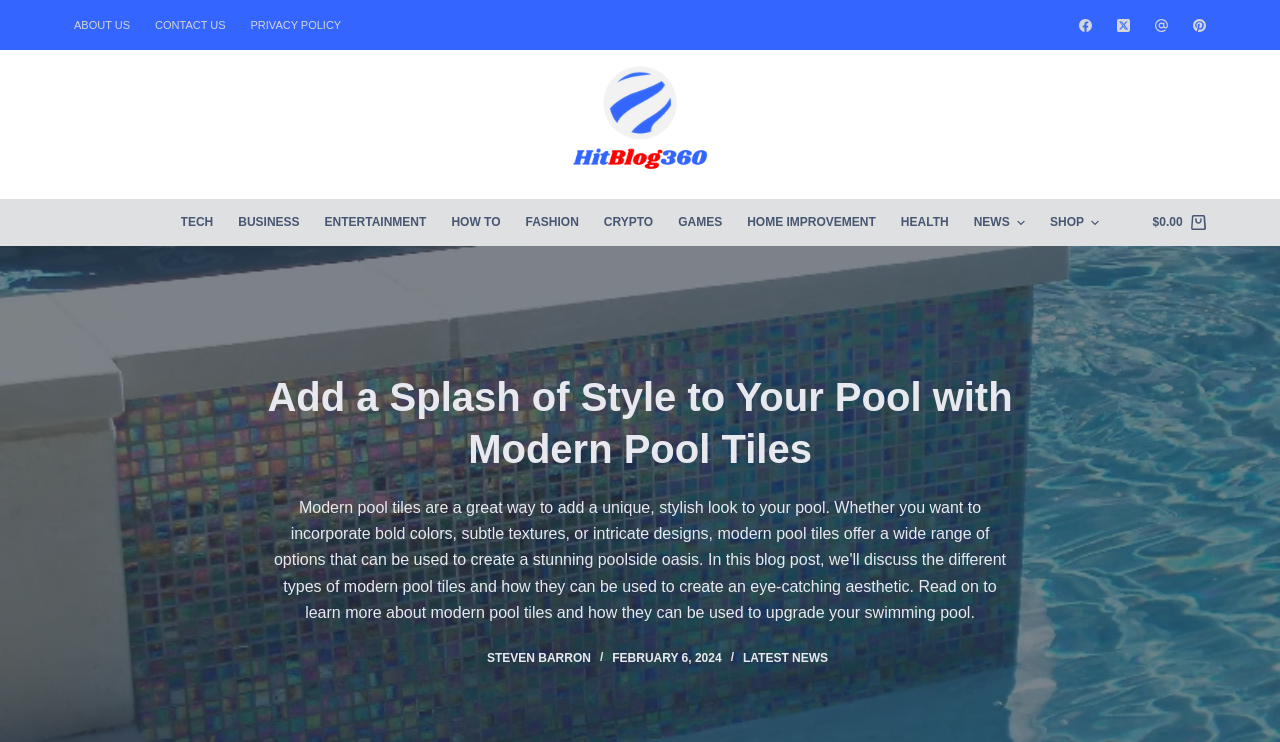What is the name of the menu item after 'TECH'?
Provide an in-depth answer to the question, covering all aspects.

I looked at the navigation element with the menu items and found that the menu item after 'TECH' is 'BUSINESS'.